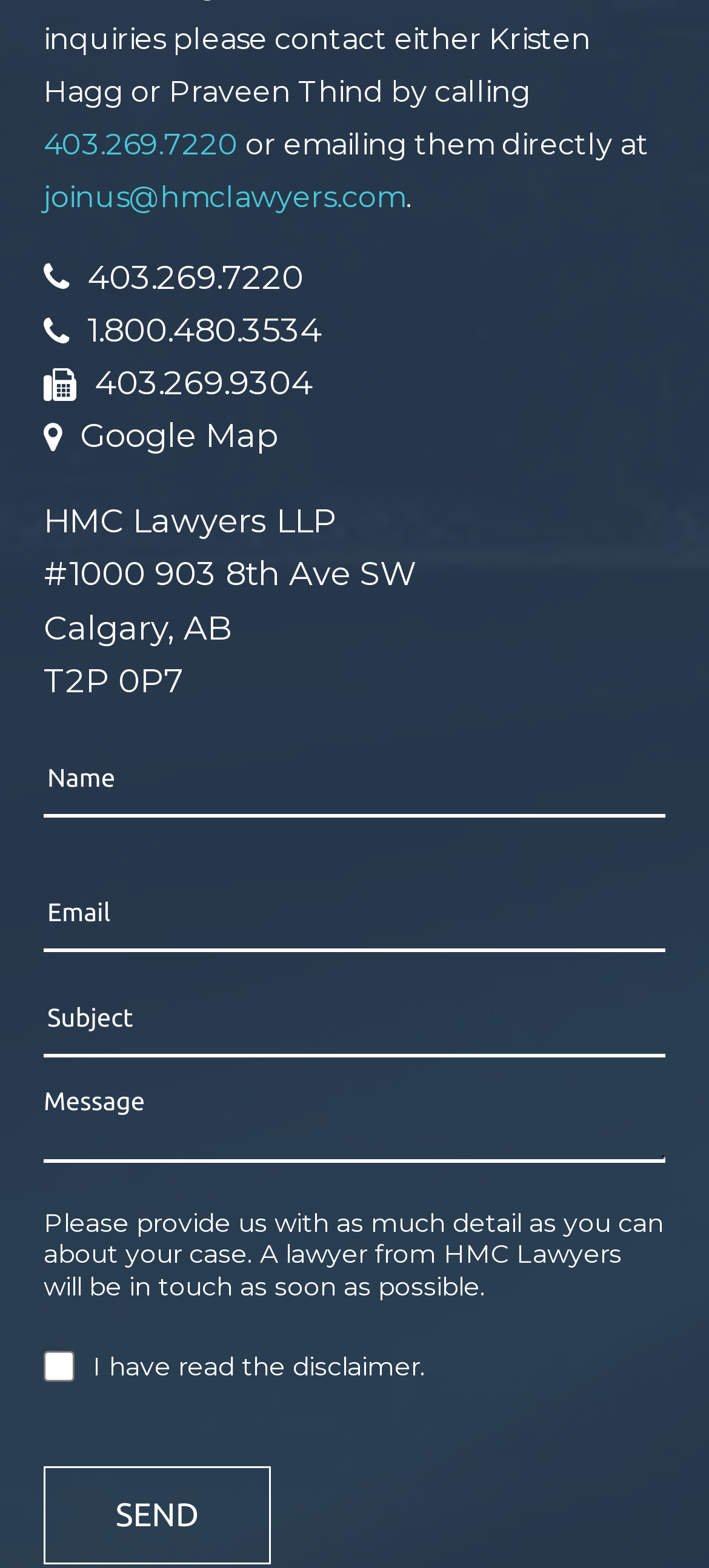Based on the image, please respond to the question with as much detail as possible:
What is the address of HMC Lawyers?

The address can be found in the middle section of the webpage, where it is listed as '#1000 903 8th Ave SW' on one line, and 'Calgary, AB' on the next line, followed by the postal code 'T2P 0P7'. This suggests that it is the physical location of the law firm.